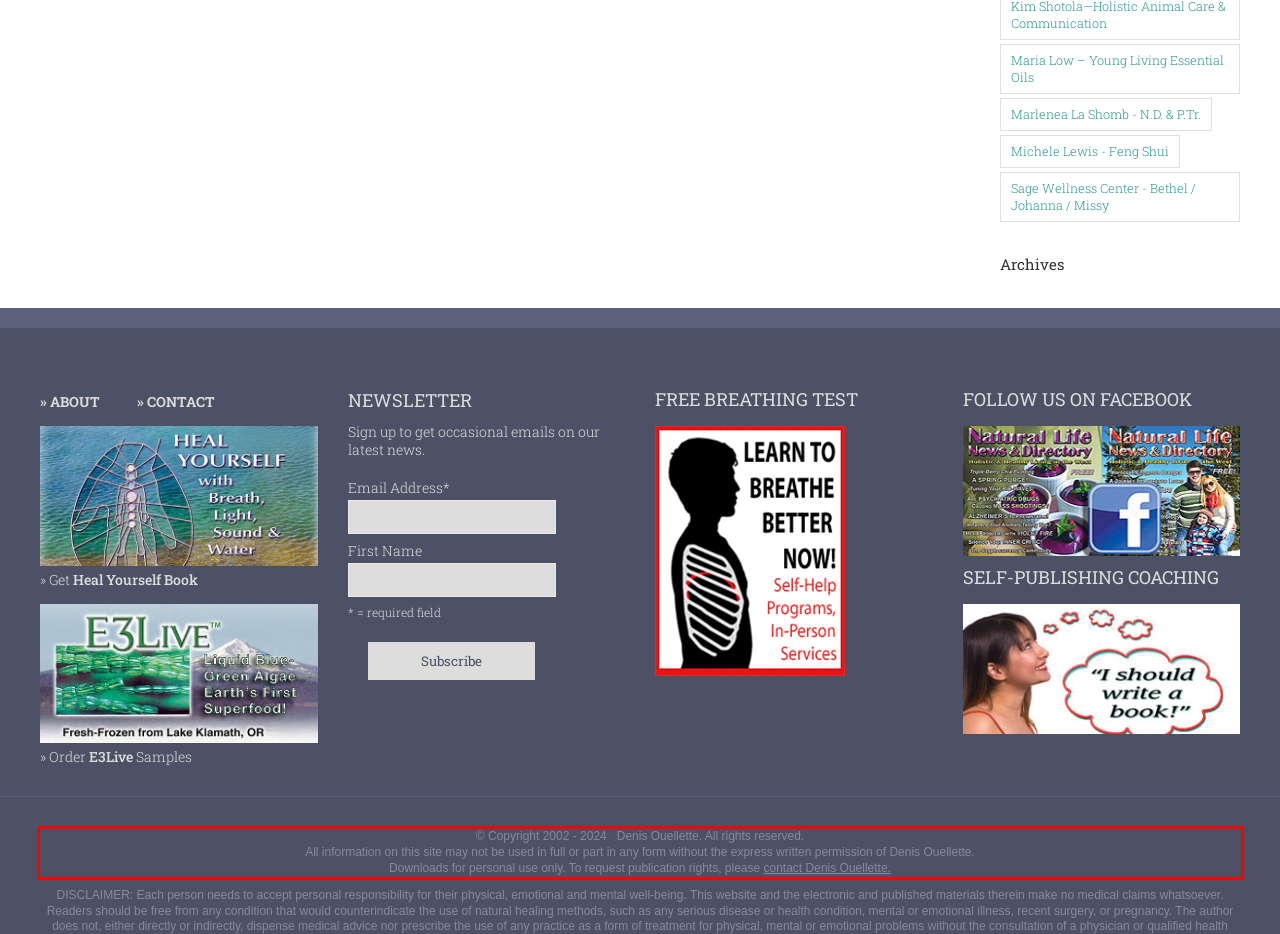Analyze the red bounding box in the provided webpage screenshot and generate the text content contained within.

© Copyright 2002 - 2024 Denis Ouellette. All rights reserved. All information on this site may not be used in full or part in any form without the express written permission of Denis Ouellette. Downloads for personal use only. To request publication rights, please contact Denis Ouellette.